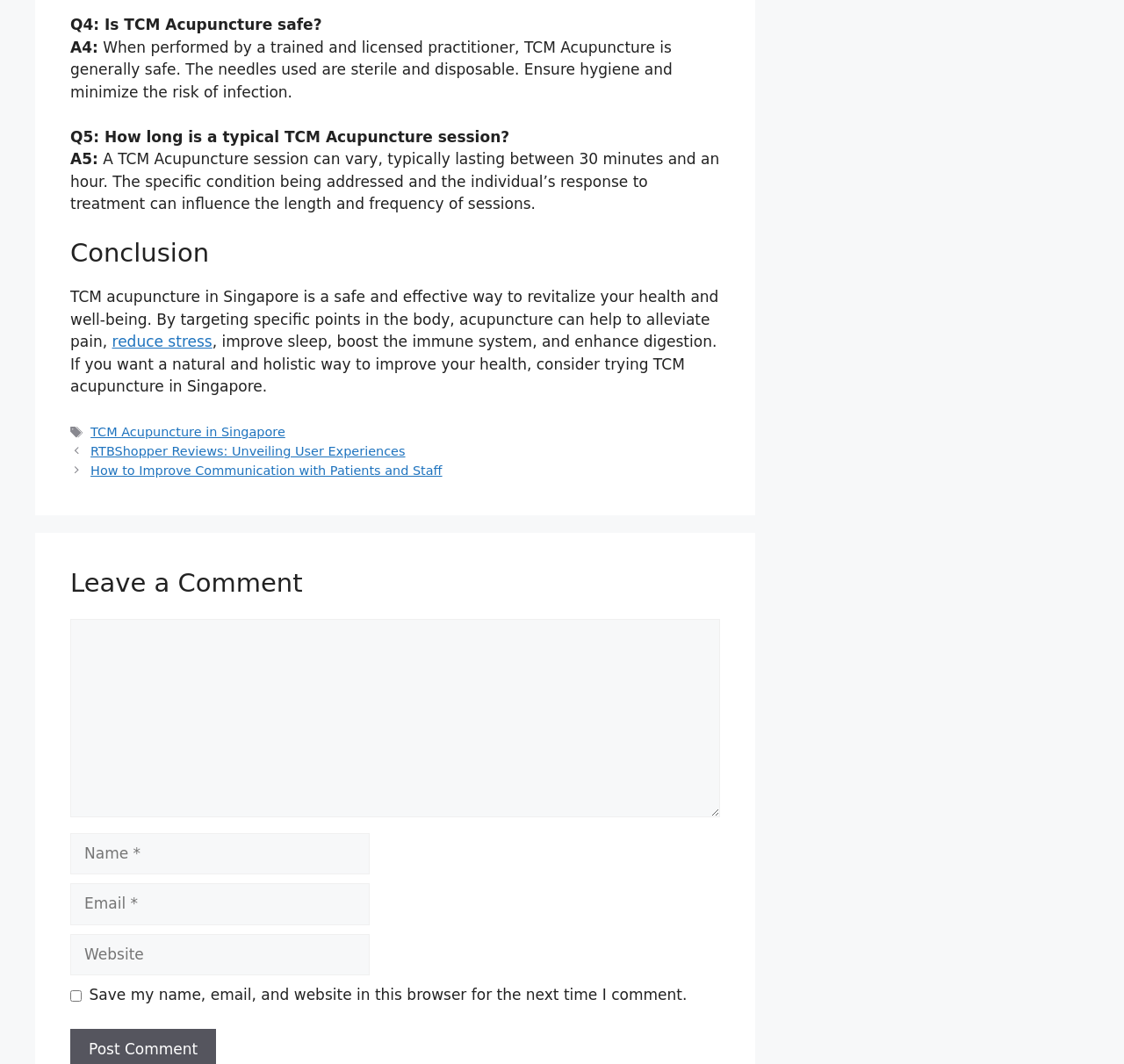Is TCM Acupuncture safe?
Please respond to the question with a detailed and well-explained answer.

According to the webpage, when performed by a trained and licensed practitioner, TCM Acupuncture is generally safe. The needles used are sterile and disposable, ensuring hygiene and minimizing the risk of infection.